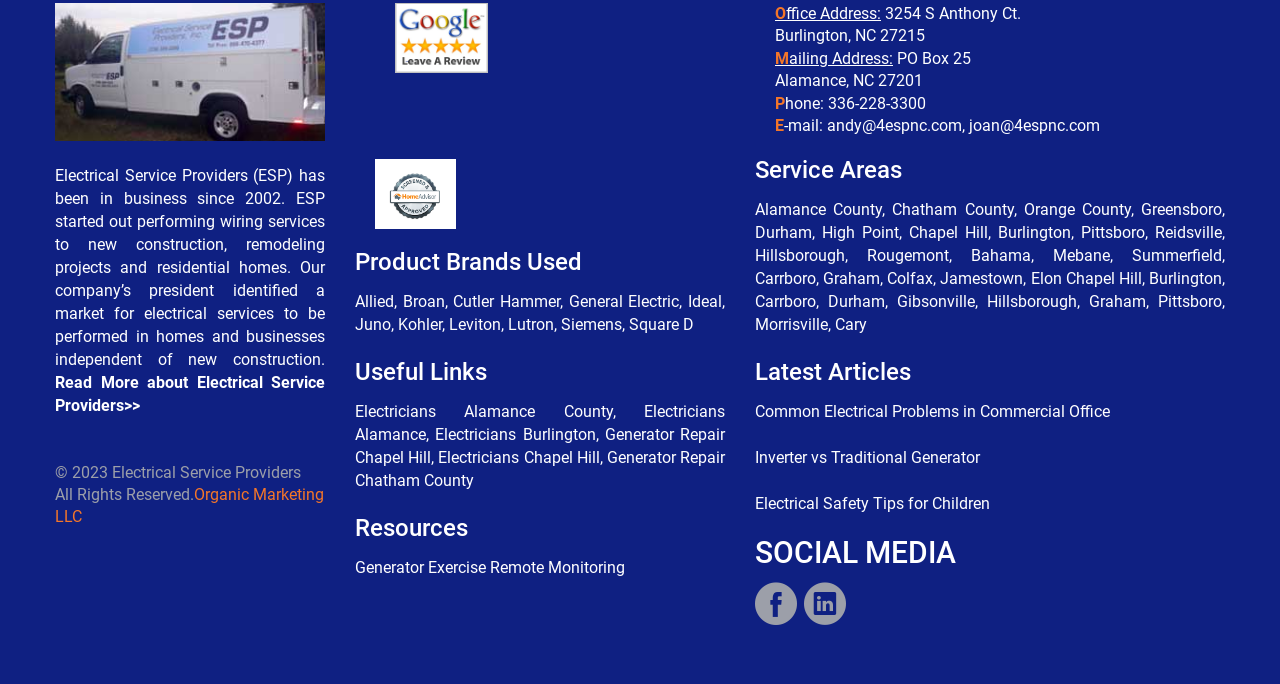Identify the bounding box for the UI element that is described as follows: "Electricians Chapel Hill".

[0.342, 0.655, 0.469, 0.682]